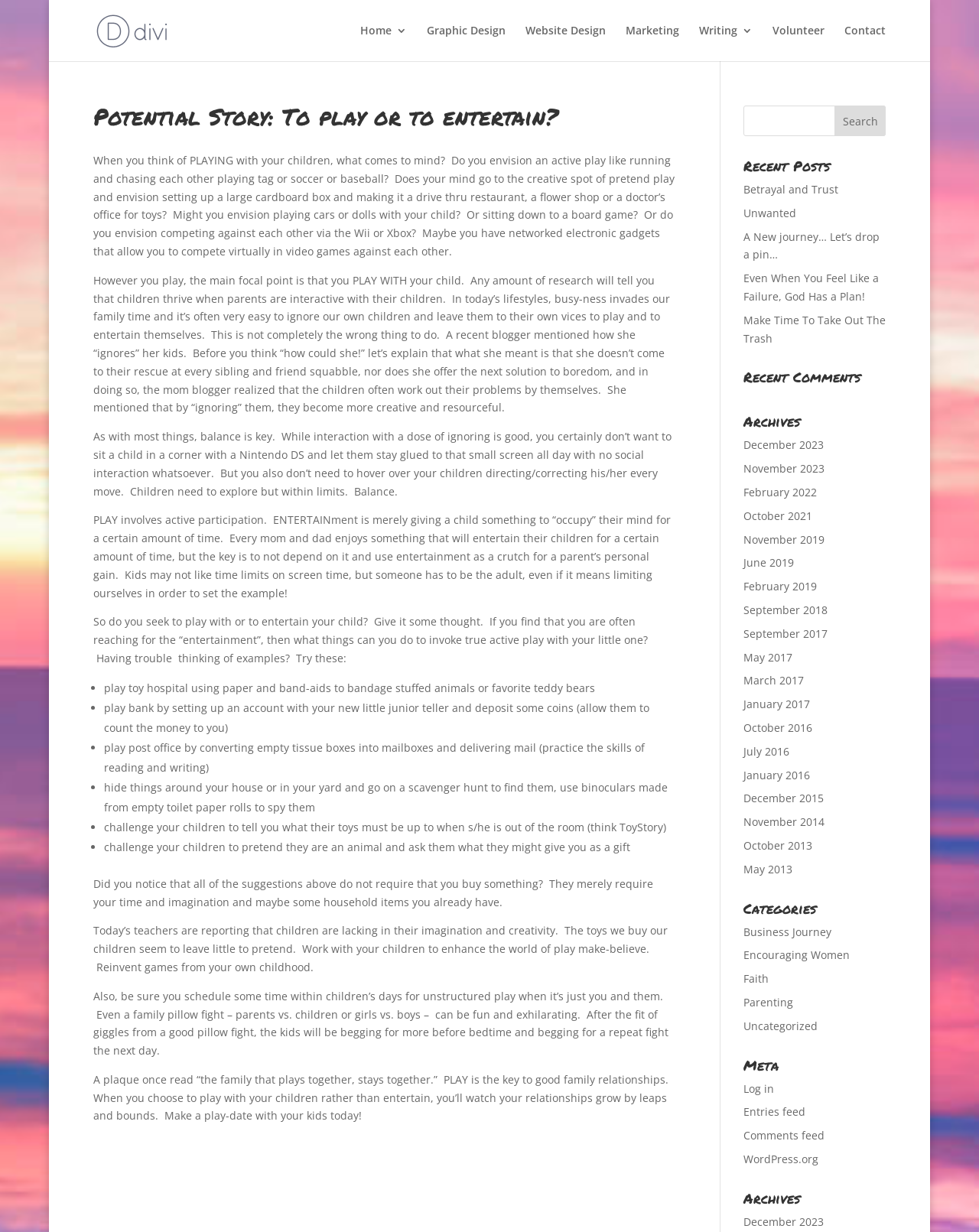Give a one-word or one-phrase response to the question:
What is the topic of the article?

Playing with children